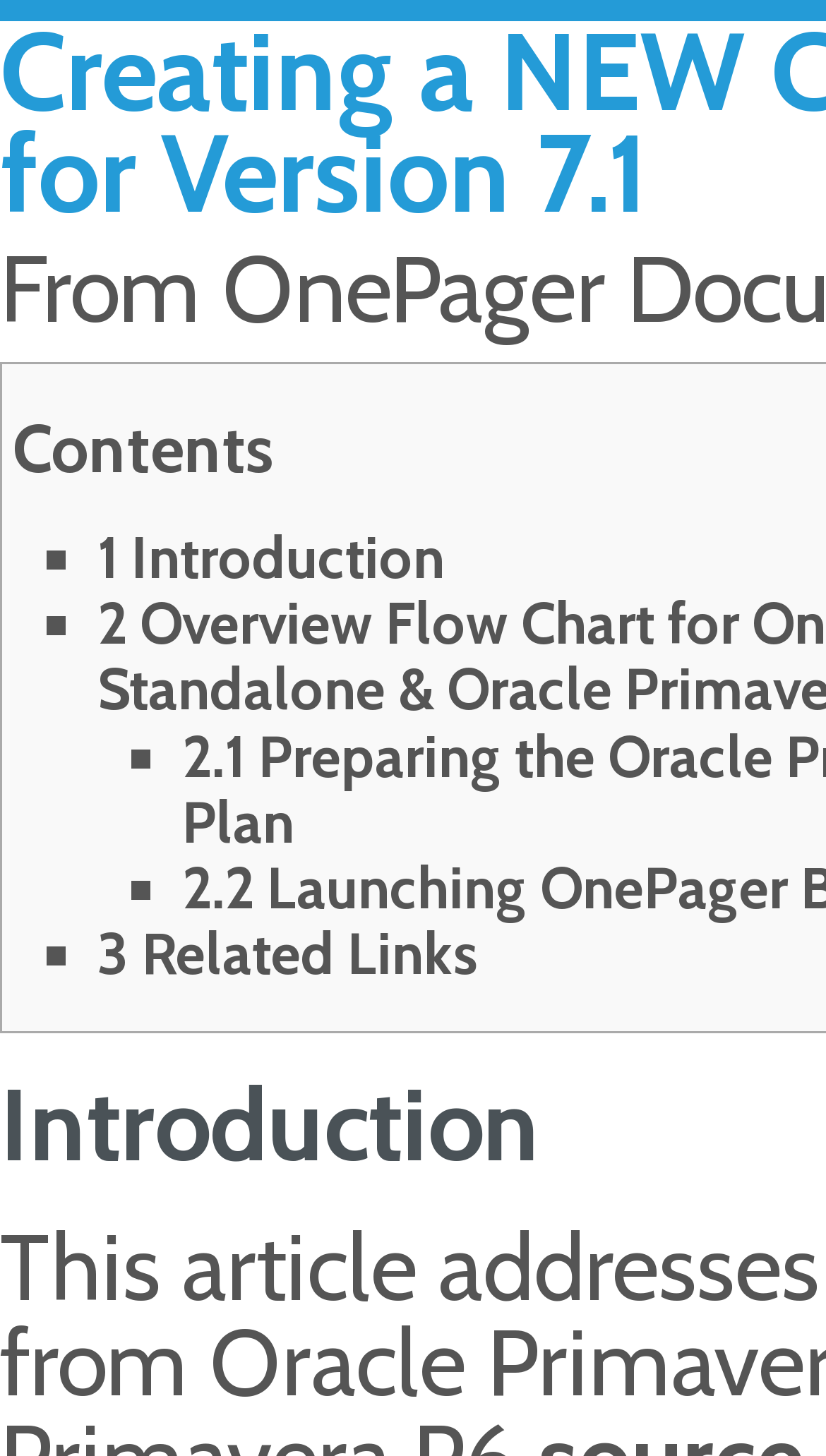Given the element description: "1 Introduction", predict the bounding box coordinates of this UI element. The coordinates must be four float numbers between 0 and 1, given as [left, top, right, bottom].

[0.118, 0.359, 0.538, 0.407]